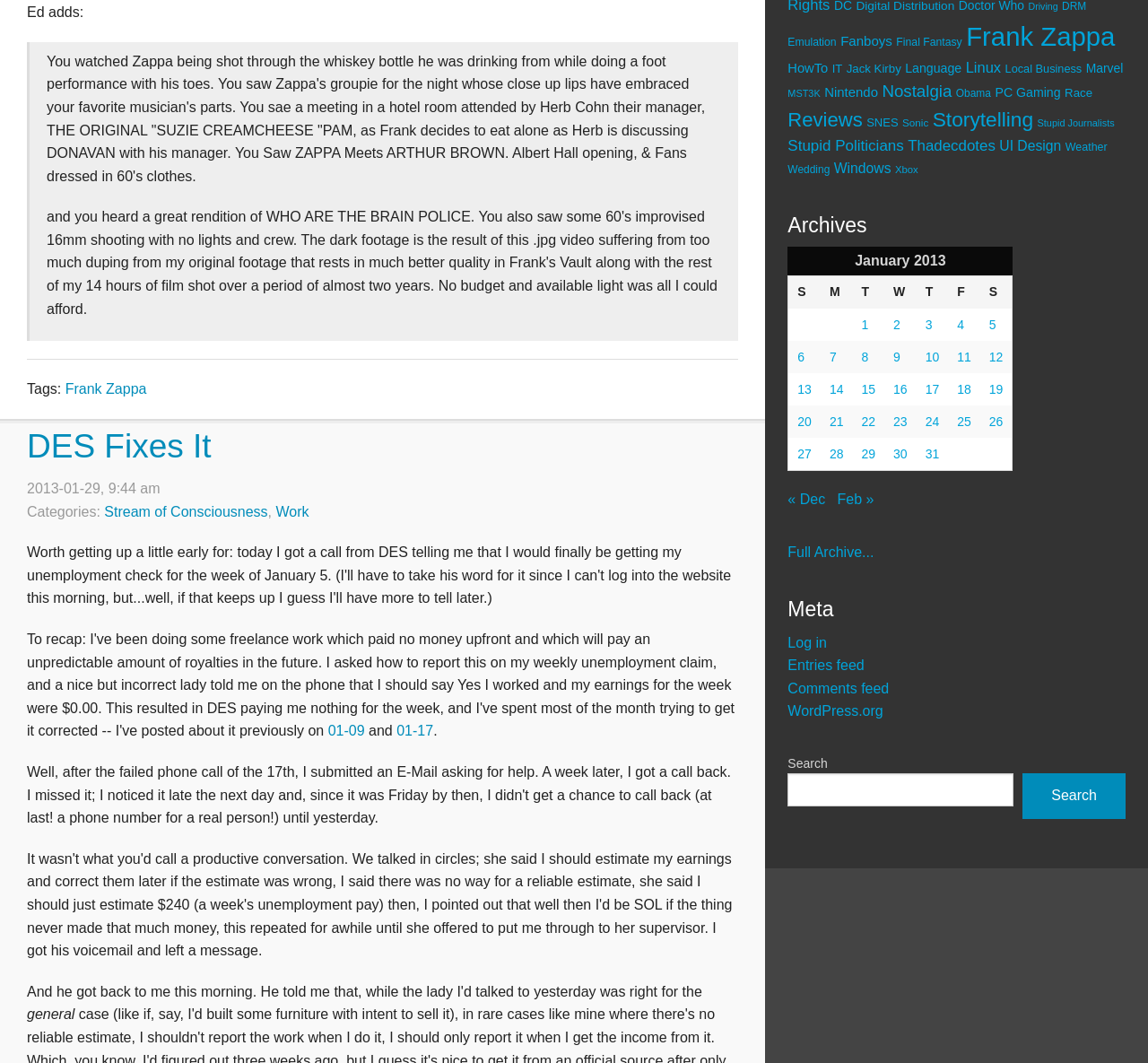Find the bounding box coordinates for the element described here: "Shop".

None